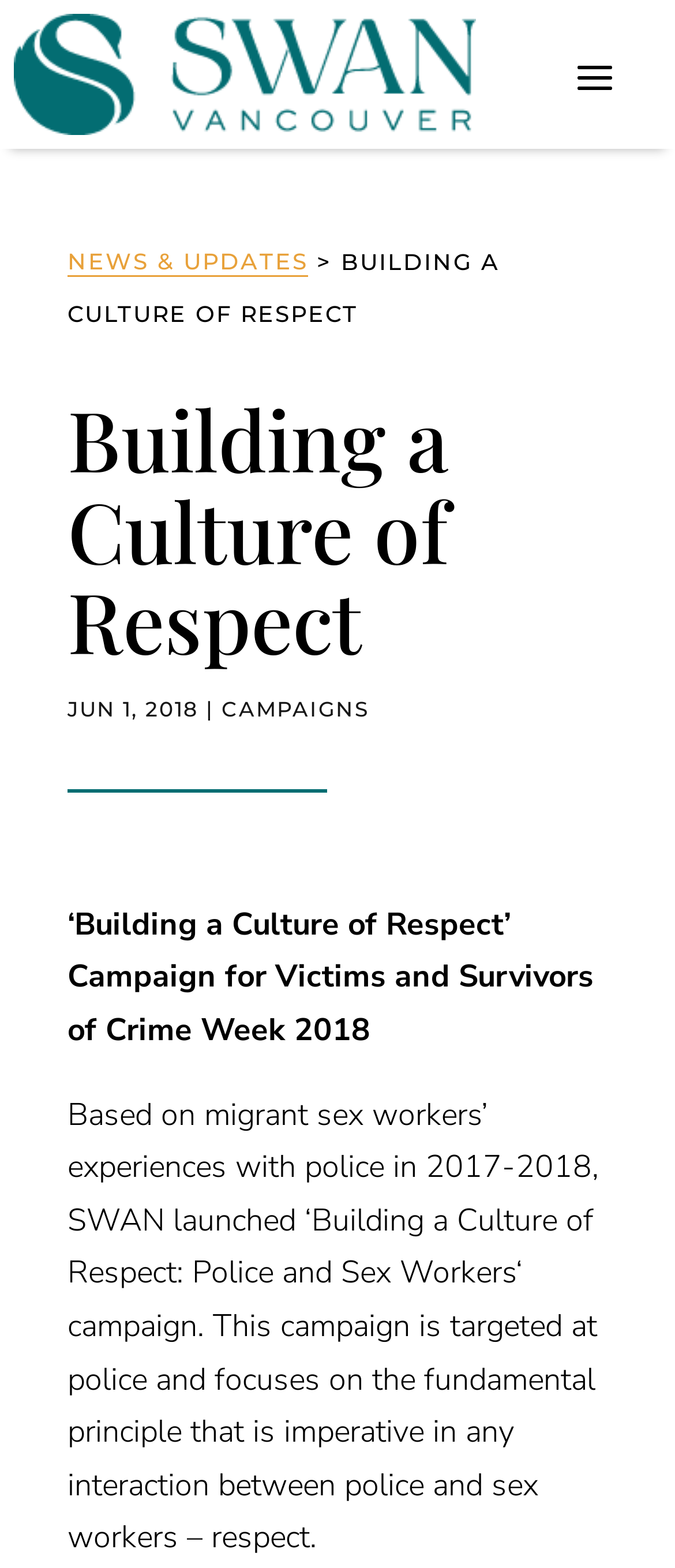What is the principle emphasized in the campaign?
Based on the image, give a concise answer in the form of a single word or short phrase.

Respect